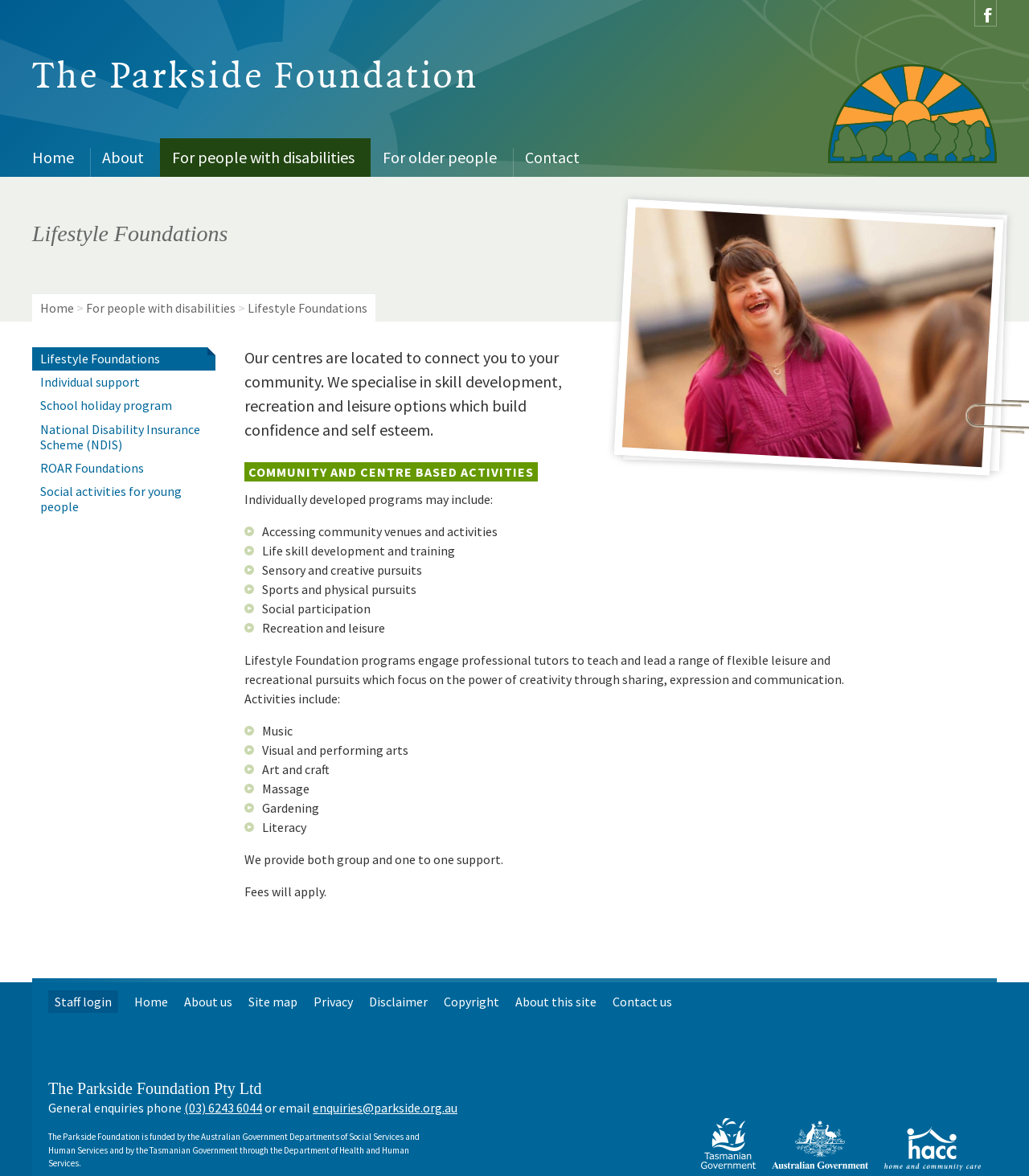Answer briefly with one word or phrase:
What activities are offered by the foundation?

Music, art, gardening, etc.